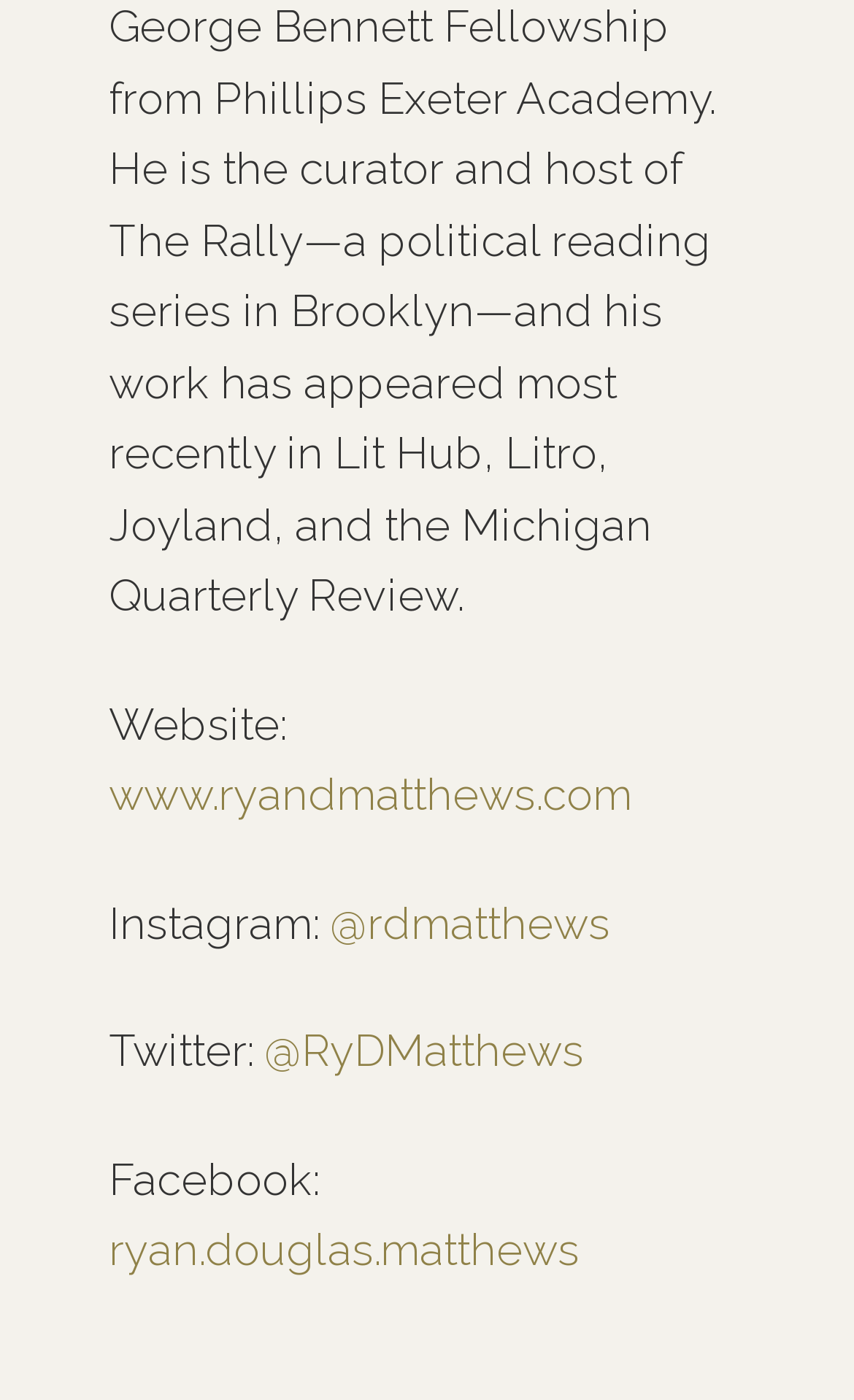How many social media platforms are listed?
Please answer using one word or phrase, based on the screenshot.

3